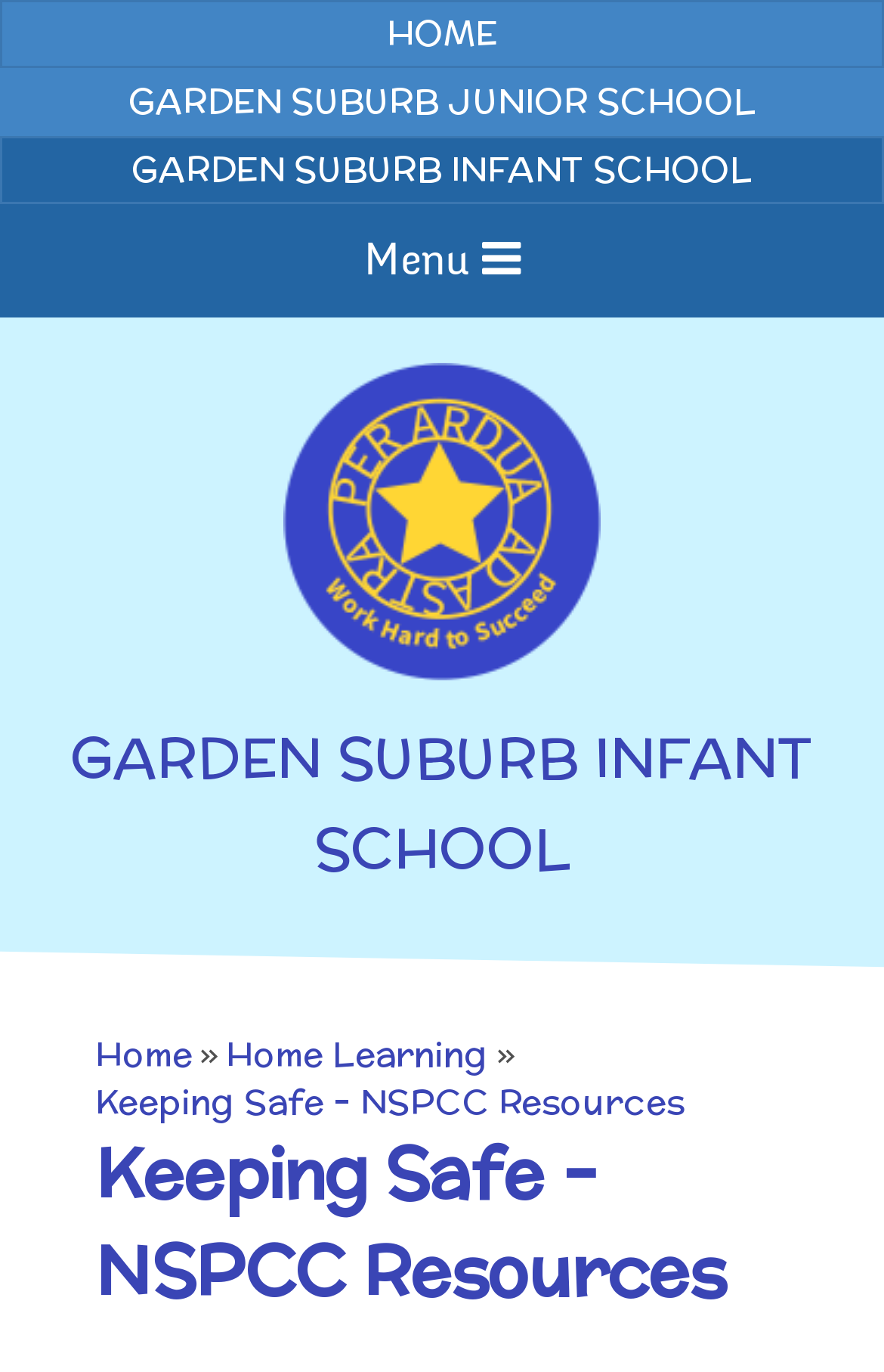Can you provide the bounding box coordinates for the element that should be clicked to implement the instruction: "go to home page"?

[0.0, 0.0, 1.0, 0.05]